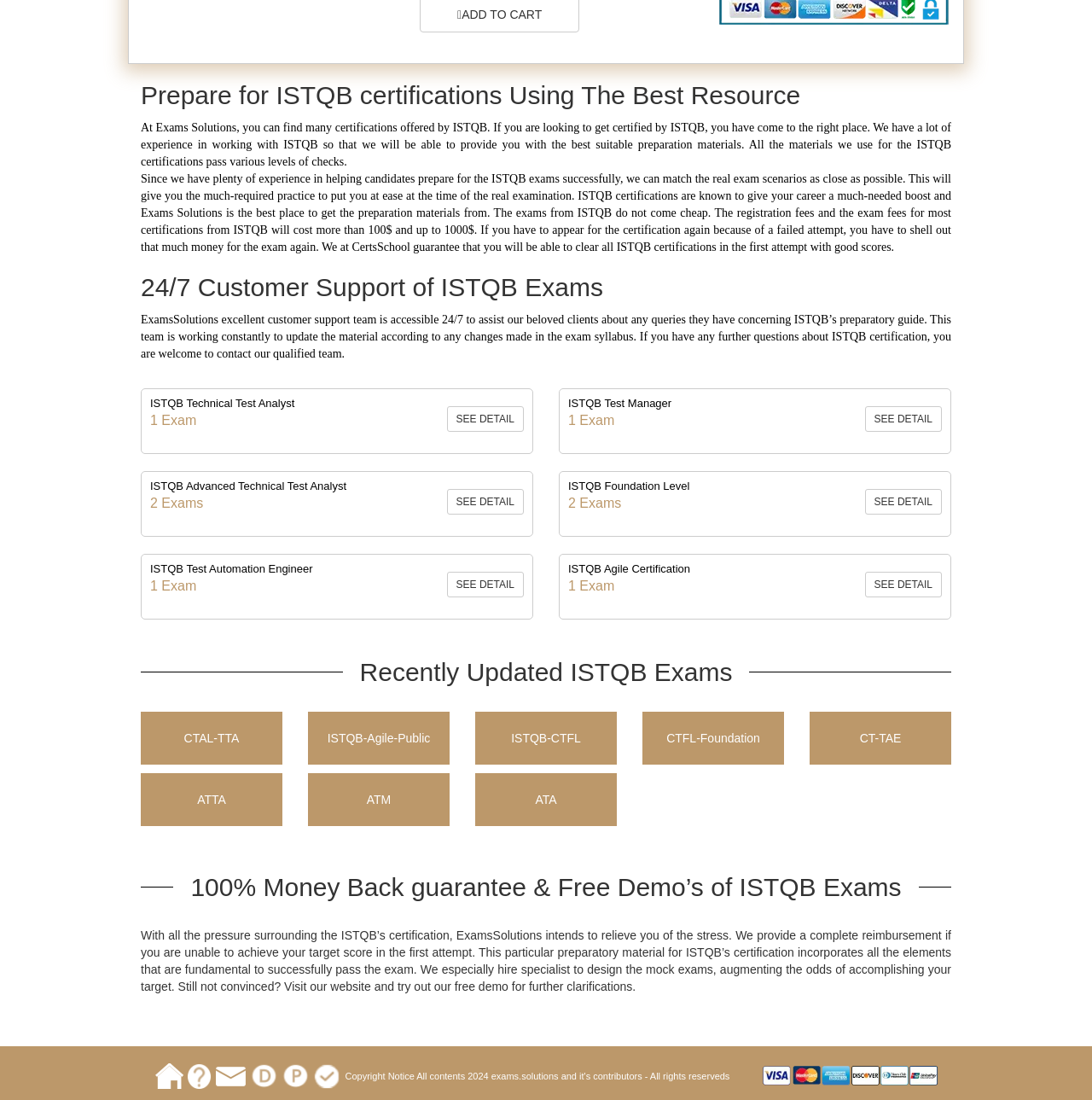Identify the bounding box coordinates for the UI element described as: "ISTQB Advanced Technical Test Analyst". The coordinates should be provided as four floats between 0 and 1: [left, top, right, bottom].

[0.138, 0.436, 0.317, 0.447]